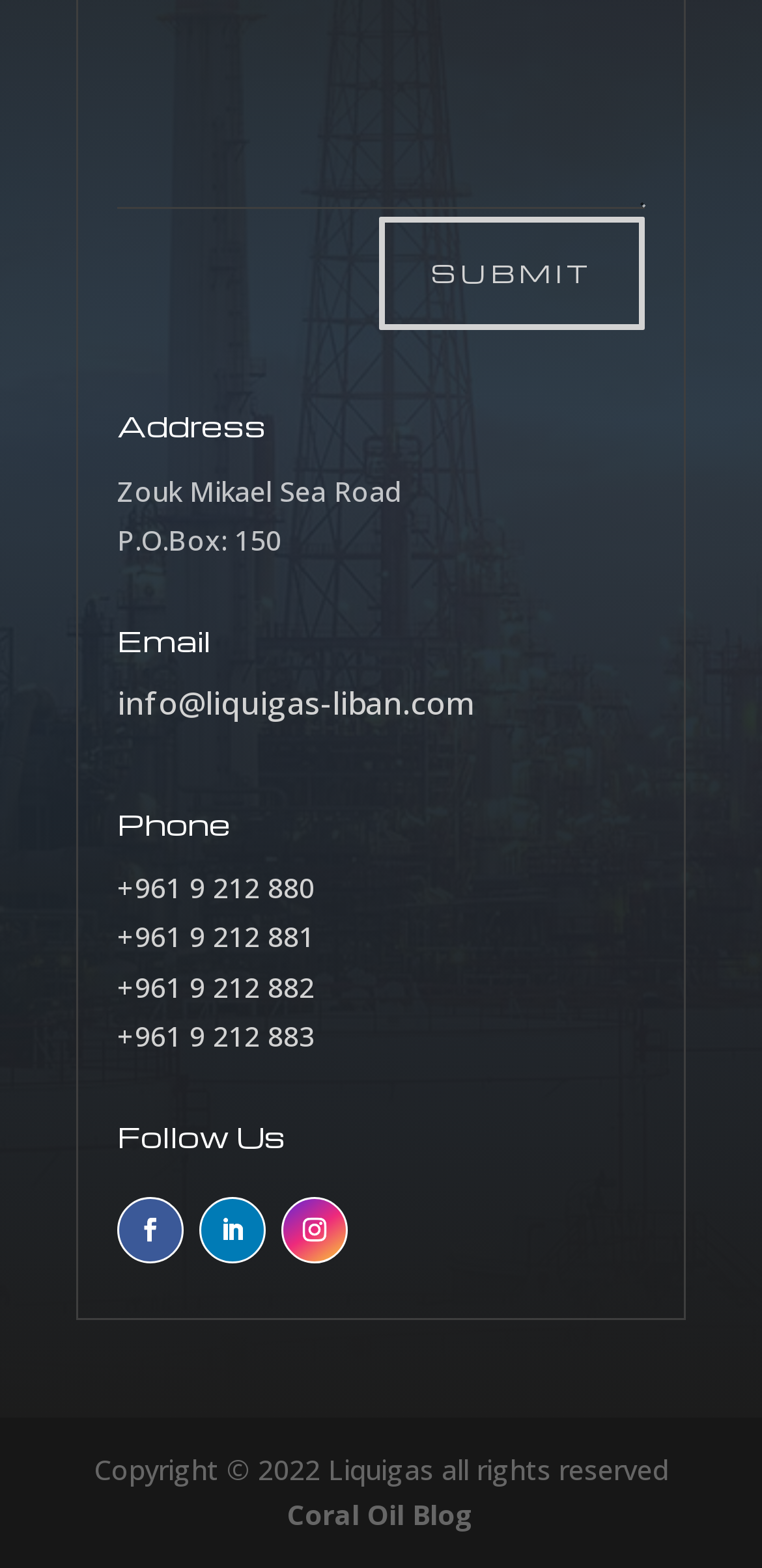Please find the bounding box coordinates of the element that you should click to achieve the following instruction: "Read the Coral Oil Blog". The coordinates should be presented as four float numbers between 0 and 1: [left, top, right, bottom].

[0.377, 0.954, 0.623, 0.978]